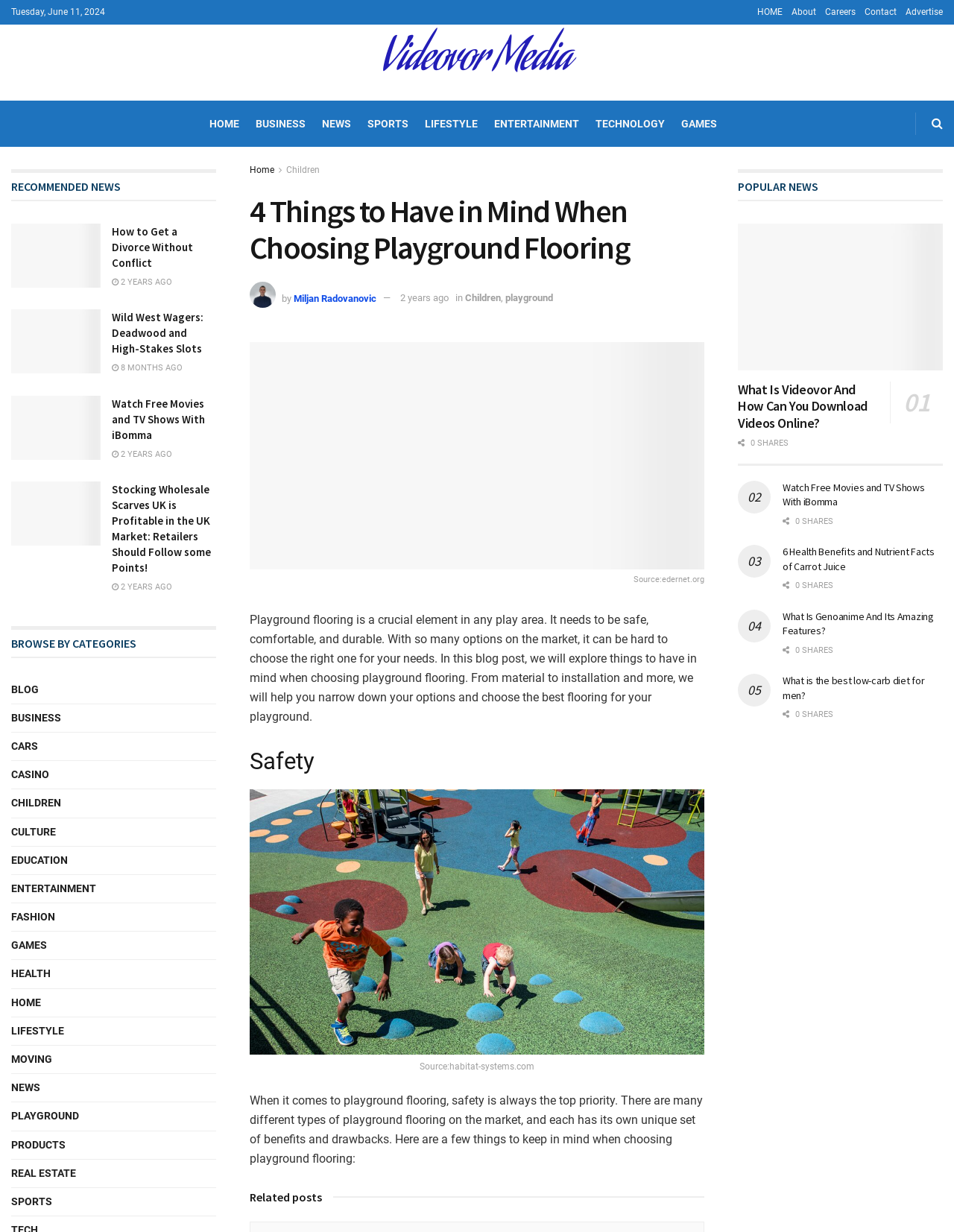By analyzing the image, answer the following question with a detailed response: What is the first recommended news article about?

I looked at the 'RECOMMENDED NEWS' section and found that the first article is about 'Family Law', with a link to the article and a brief description.